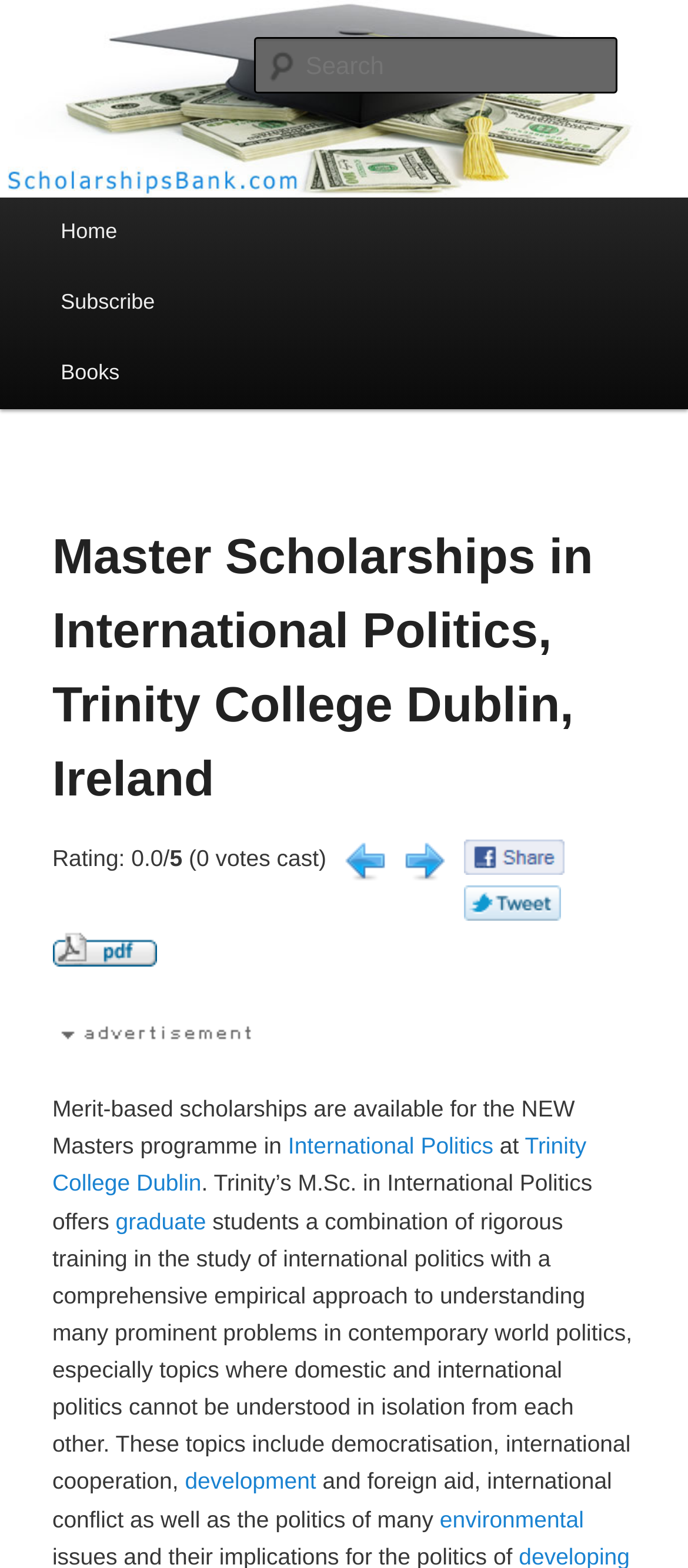What is the format of the article that can be downloaded?
Based on the image, answer the question in a detailed manner.

I found the answer by looking at the link text 'Download this article as PDF'